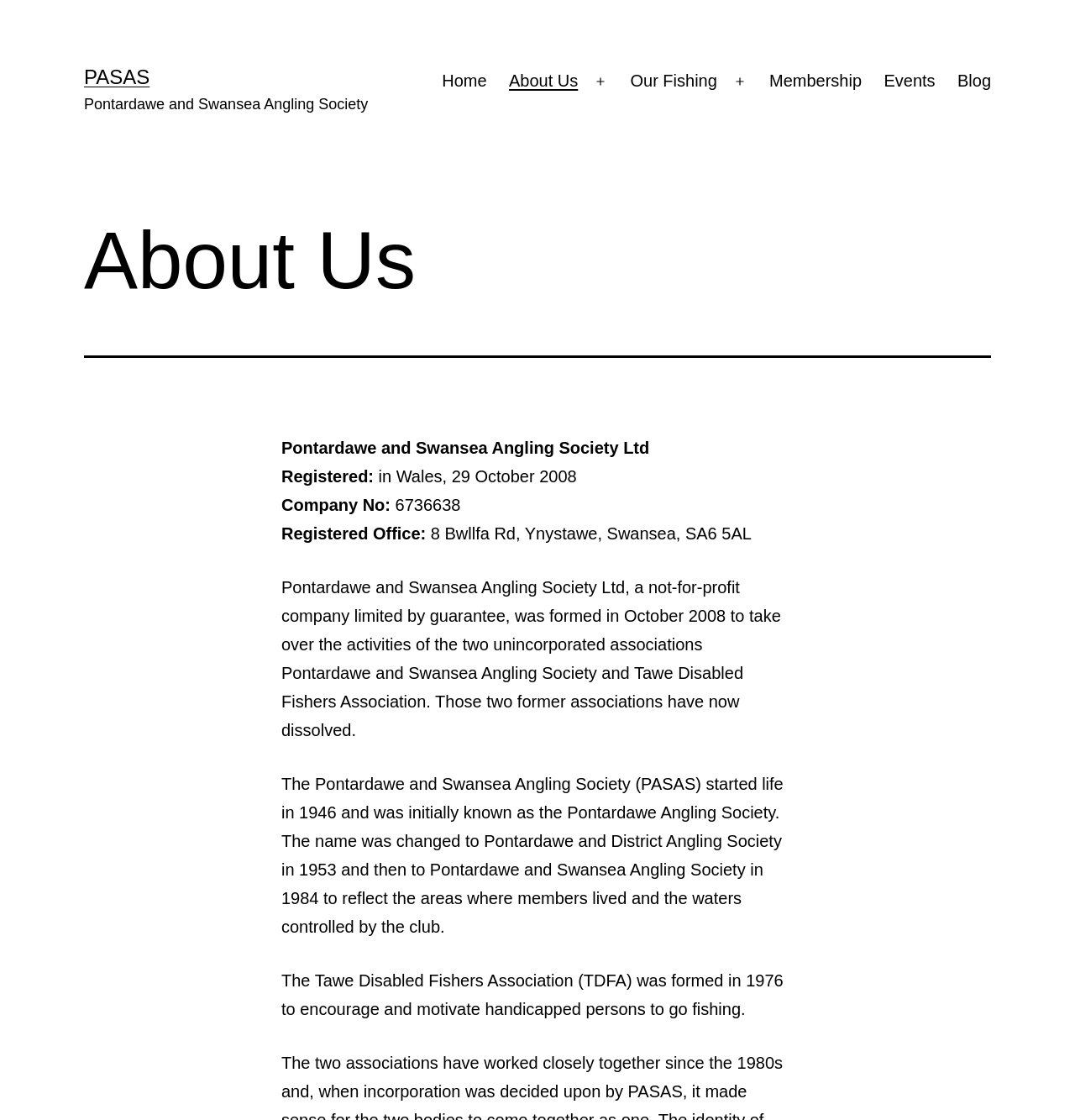Provide your answer to the question using just one word or phrase: When was the company registered?

29 October 2008